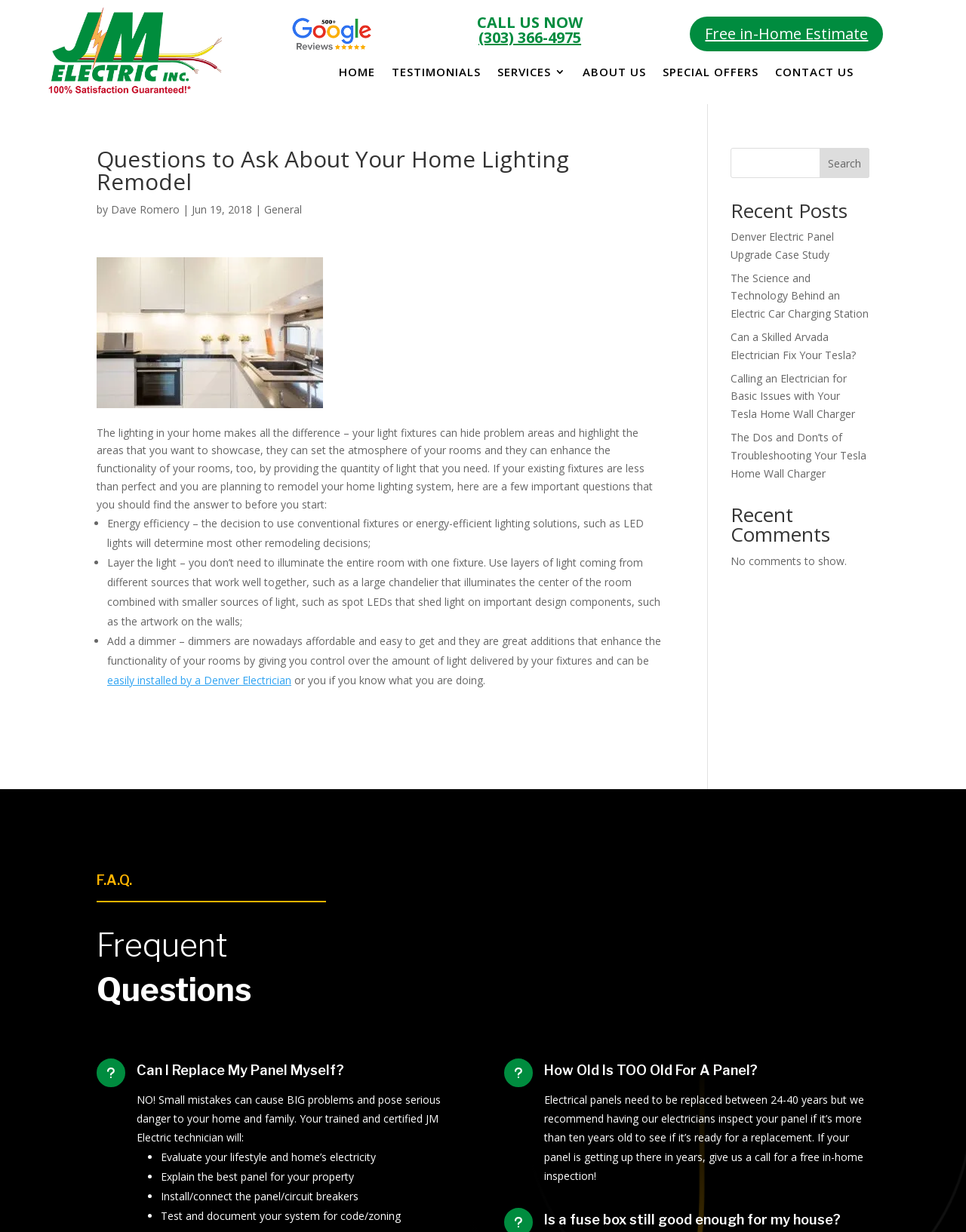What is the phone number to call for a home lighting remodel?
From the screenshot, provide a brief answer in one word or phrase.

(303) 366-4975